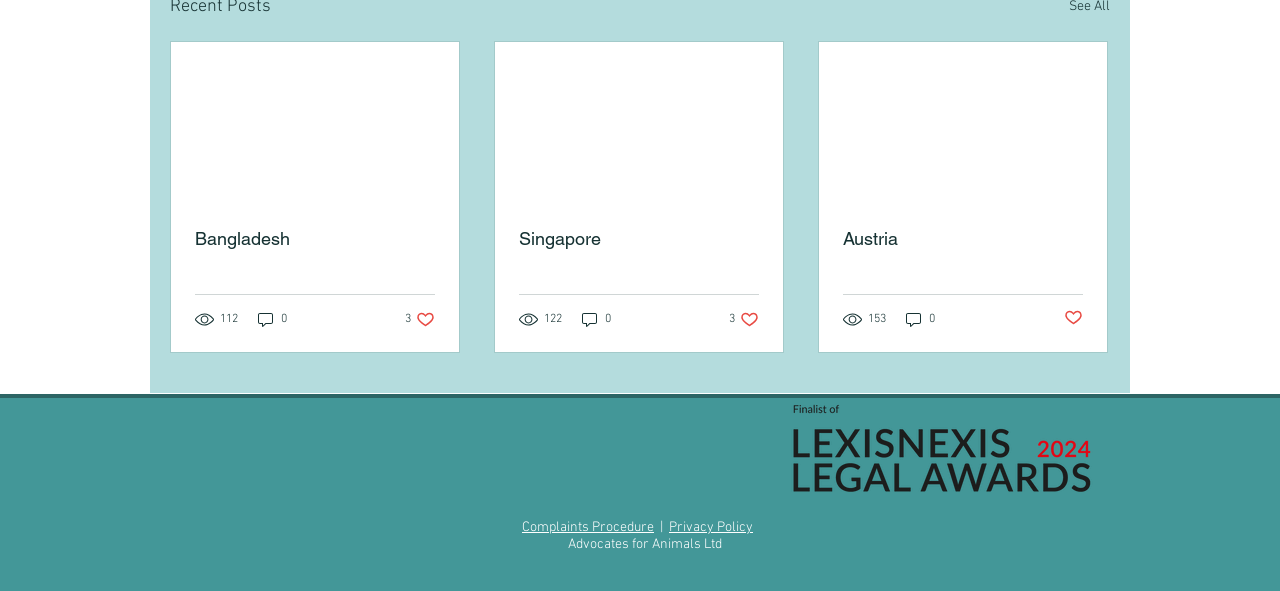What social media platforms are listed in the Social Bar? Analyze the screenshot and reply with just one word or a short phrase.

LinkedIn, Facebook, Twitter, Instagram